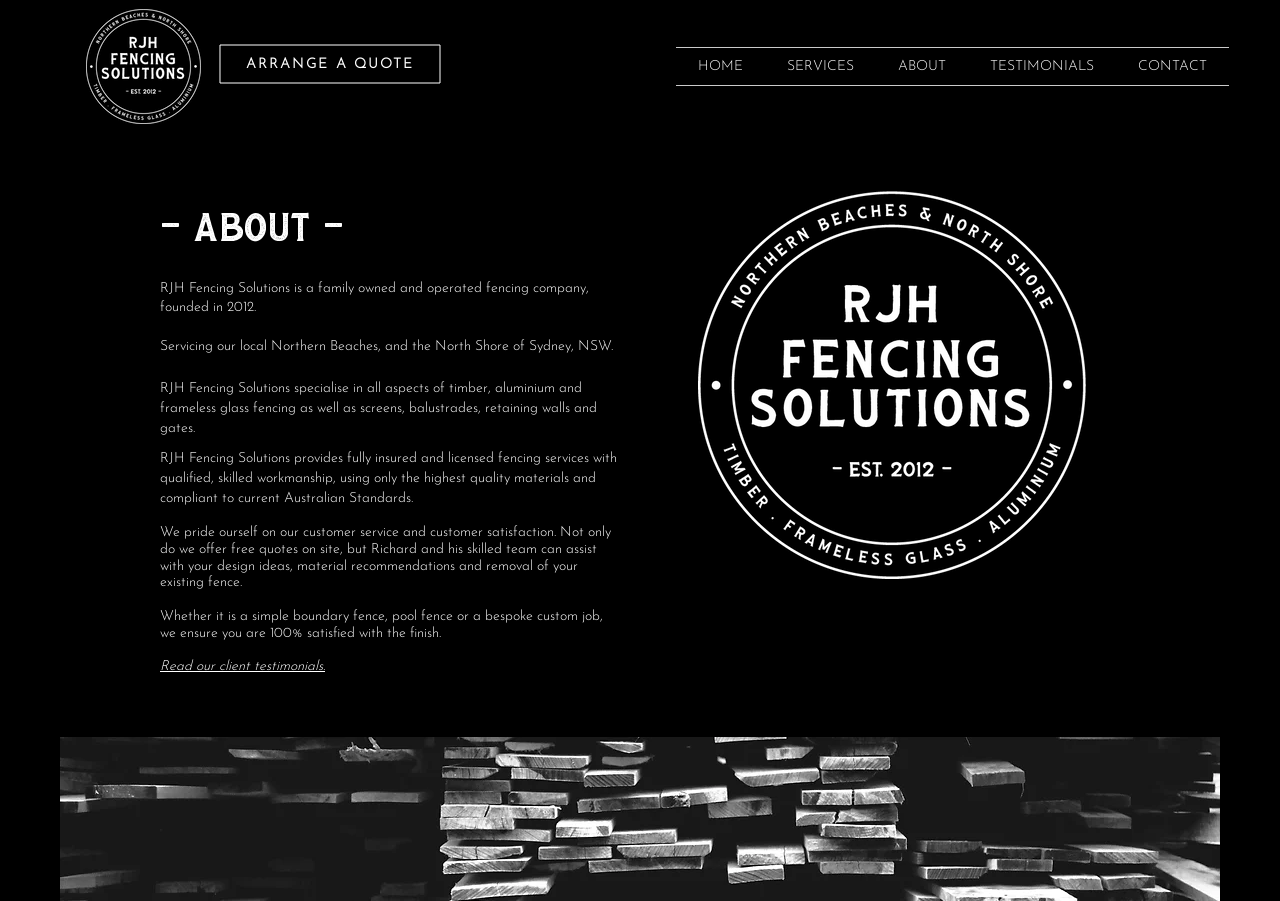What type of company is RJH Fencing Solutions?
Give a one-word or short-phrase answer derived from the screenshot.

Fencing company